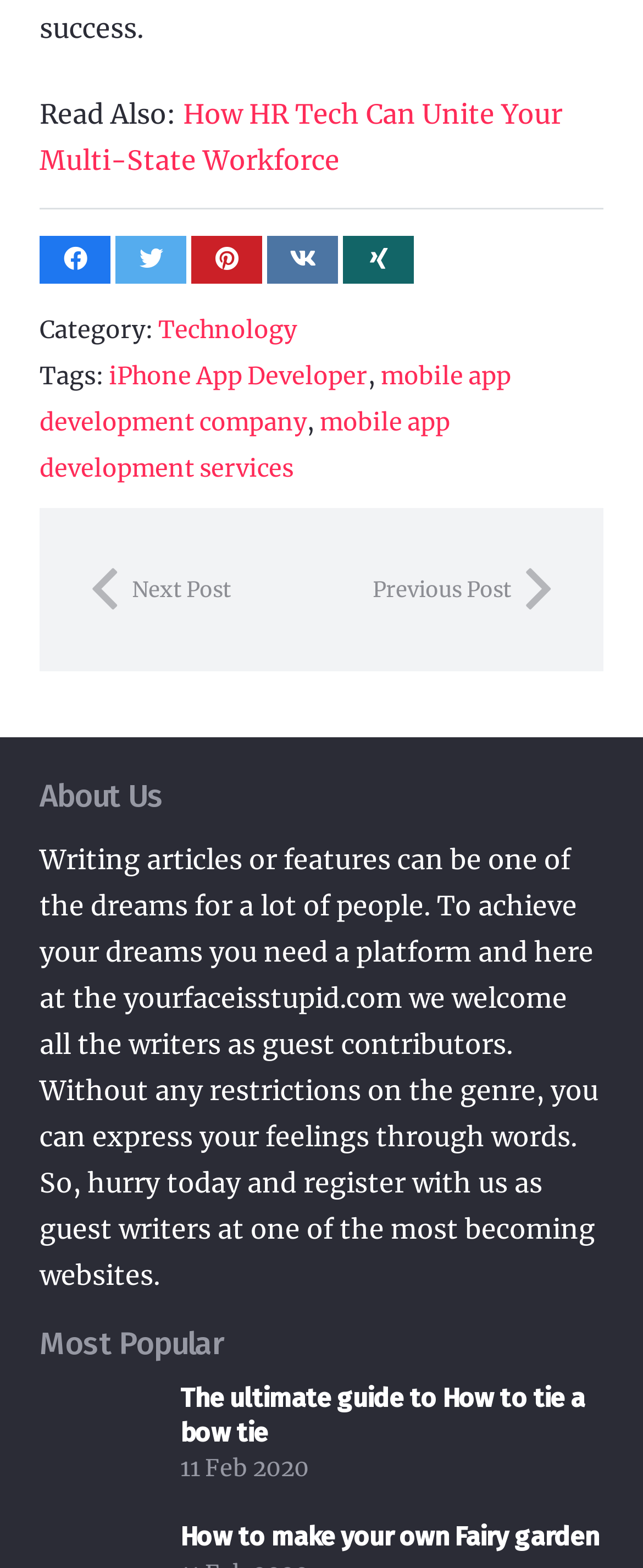Find the bounding box coordinates for the HTML element described in this sentence: "iPhone App Developer". Provide the coordinates as four float numbers between 0 and 1, in the format [left, top, right, bottom].

[0.169, 0.23, 0.572, 0.249]